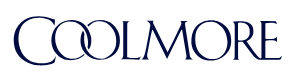What does the Coolmore logo represent?
Please look at the screenshot and answer using one word or phrase.

Brand's prestigious position